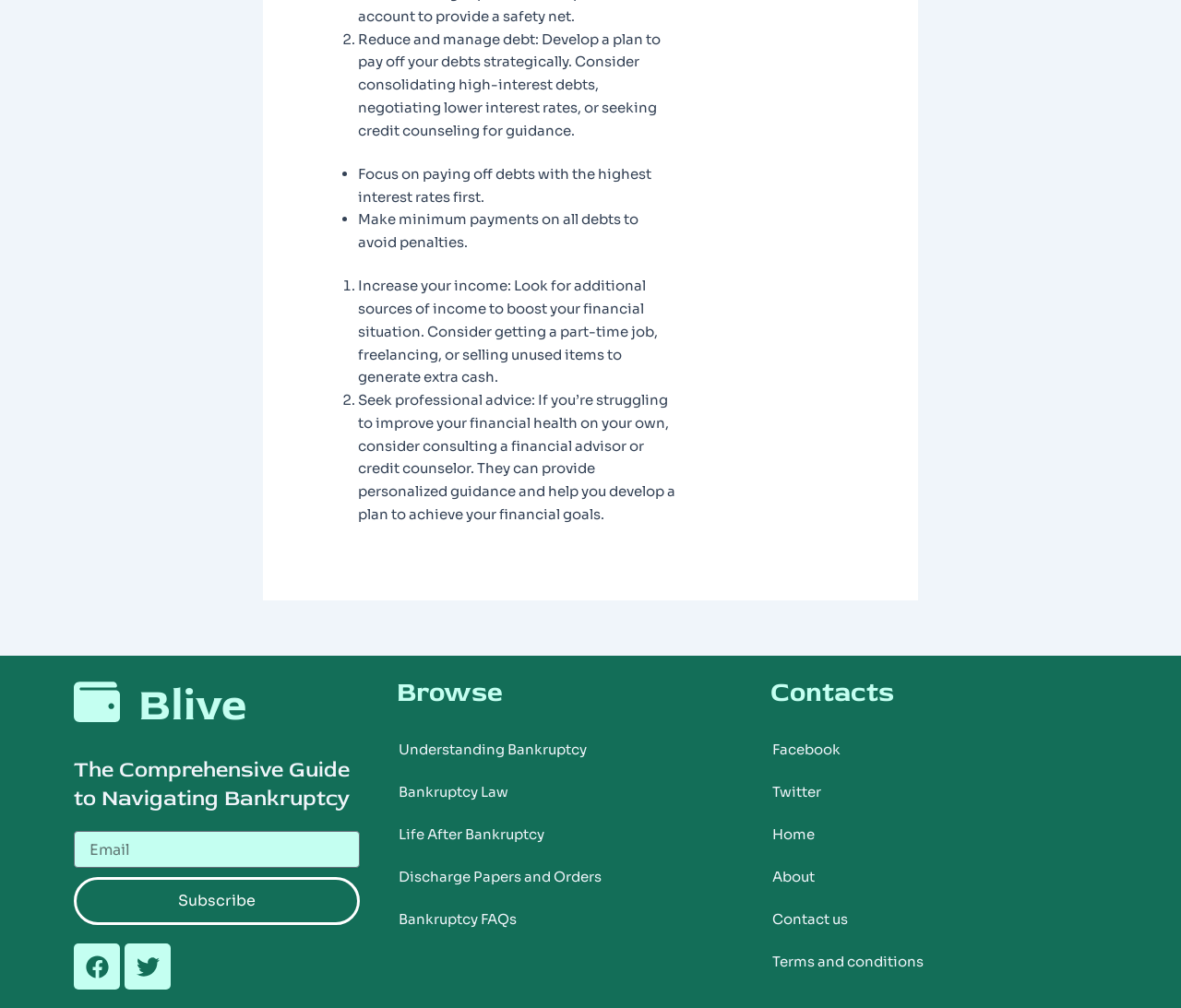What is the topic of the comprehensive guide? Analyze the screenshot and reply with just one word or a short phrase.

Navigating Bankruptcy